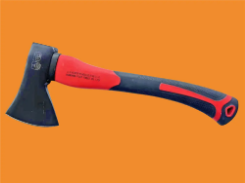Give an in-depth summary of the scene depicted in the image.

The image features an A613 Axe Maul Axe, designed for both efficiency and comfort. Its head showcases a robust, black blade, ideal for various cutting tasks, while the handle is crafted from TPR plastic and wood, featuring a striking dual-color scheme of red and black for enhanced grip and aesthetics. The ergonomic design ensures better handling and user comfort during extended use, making it an essential tool for both professionals and DIY enthusiasts. The backdrop is a vibrant orange, emphasizing the axe’s sleek design and highlighting its practical features.